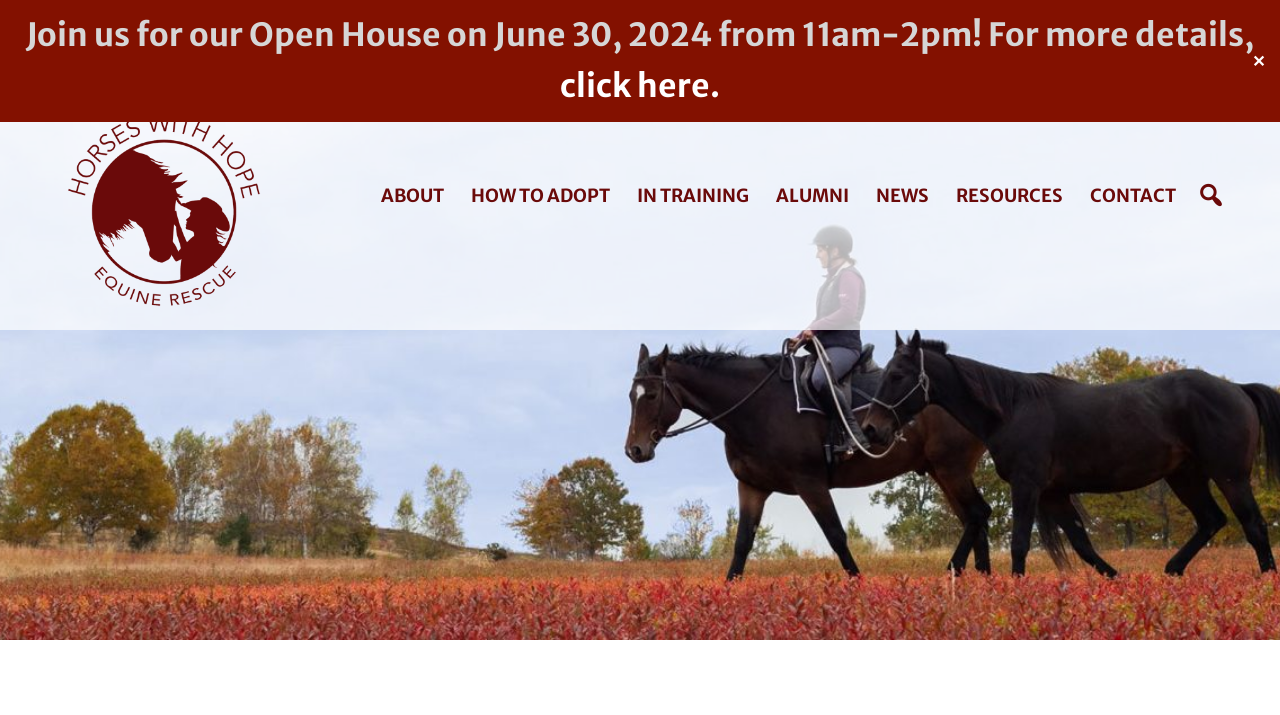Locate the bounding box coordinates of the element you need to click to accomplish the task described by this instruction: "Learn about horse adoption".

[0.359, 0.245, 0.486, 0.303]